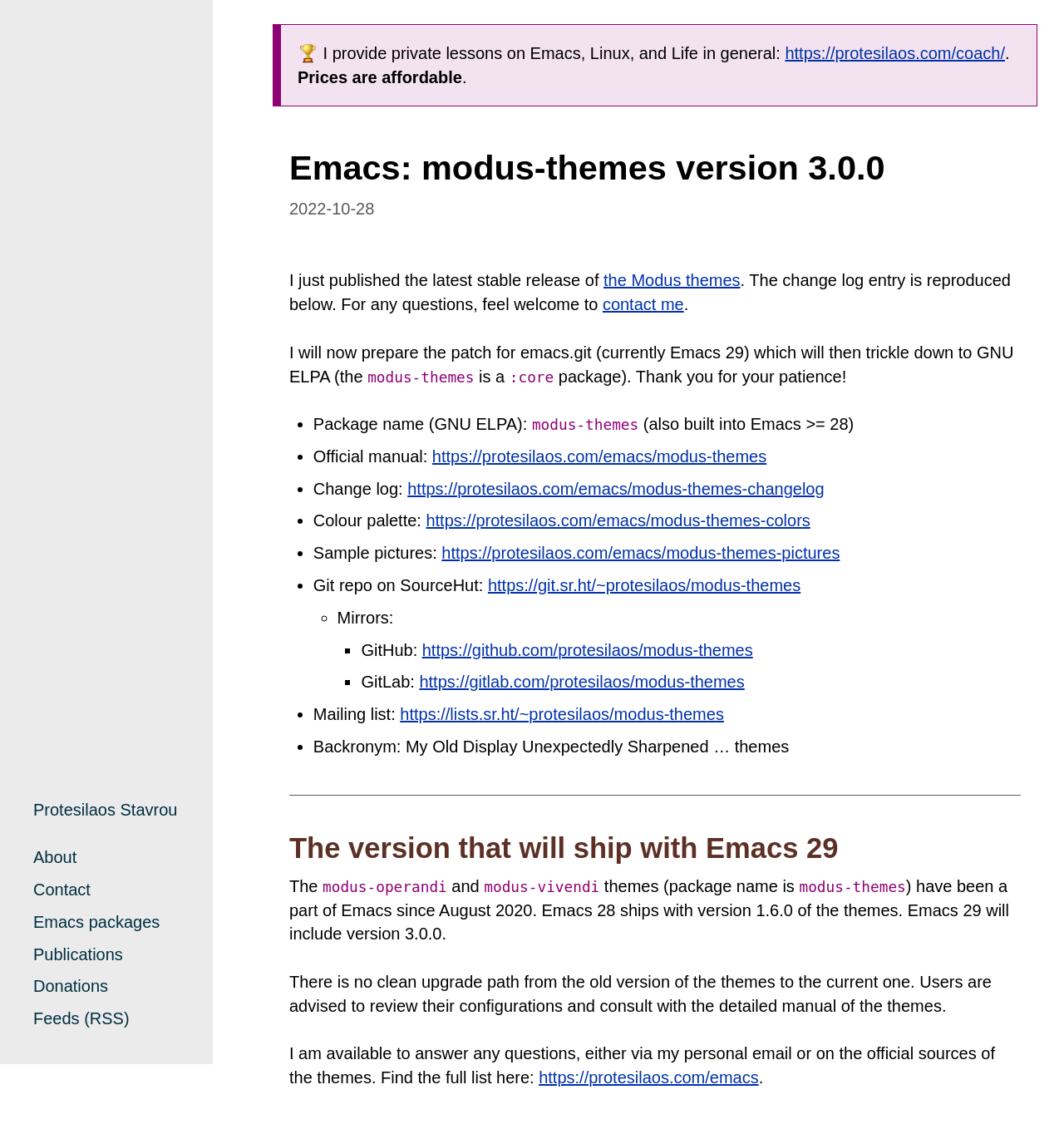Determine the bounding box coordinates of the clickable region to execute the instruction: "Visit the personal homepage". The coordinates should be four float numbers between 0 and 1, denoted as [left, top, right, bottom].

[0.031, 0.709, 0.167, 0.725]